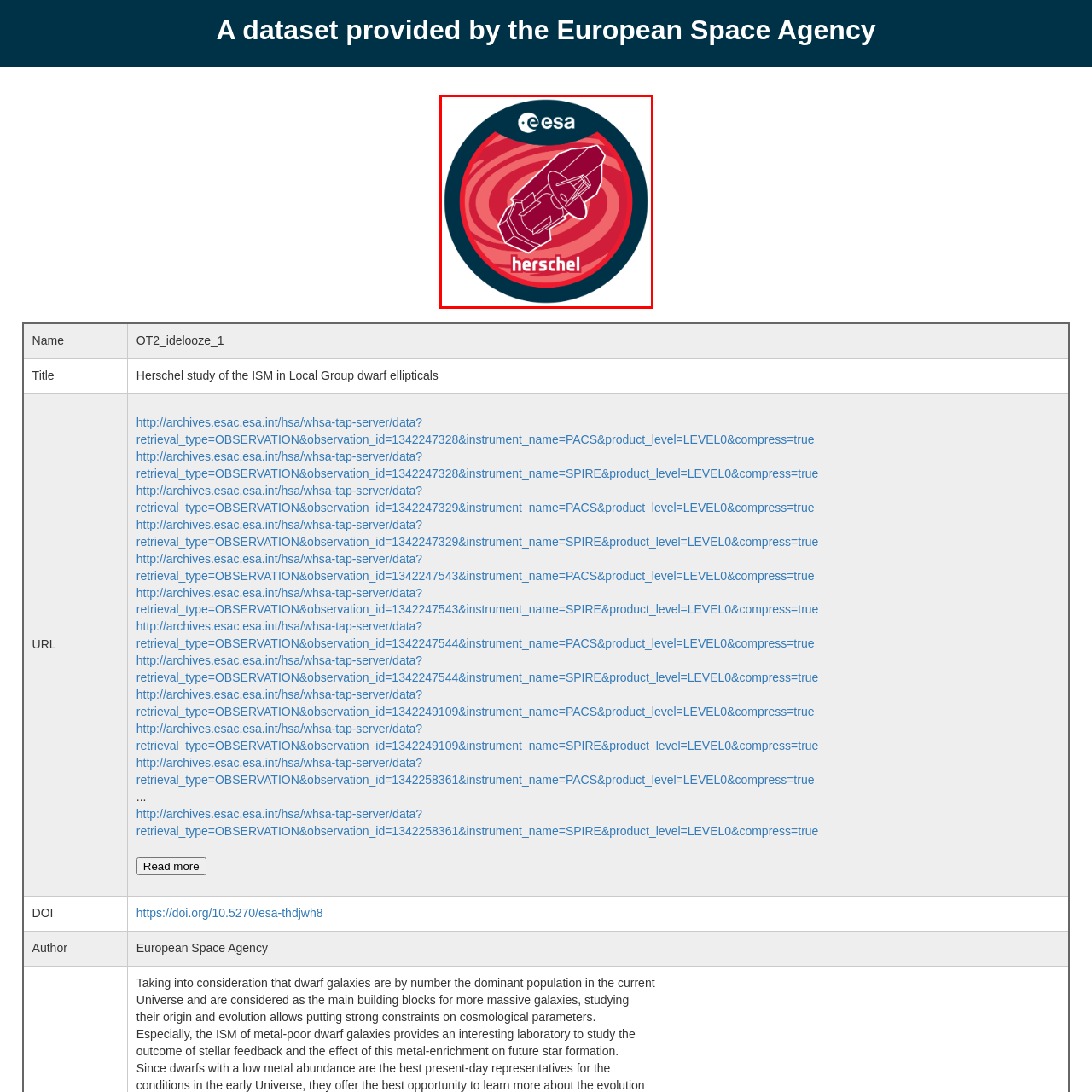Explain in detail what is depicted in the image within the red-bordered box.

The image features the logo of the Herschel Space Observatory, a mission by the European Space Agency (ESA). The design is circular with a vibrant red background, showcasing a stylized illustration of the Herschel telescope. The telescope is depicted in a simplified, angular form, emphasizing its significant role in astronomical observations. At the top of the logo, the ESA emblem appears prominently, reinforcing its connection to the European Space Agency and highlighting the organization's commitment to space exploration and research. The word "herschel" is displayed in bold white letters at the bottom, completing the emblematic and recognizable design. This logo symbolizes the innovative spirit and scientific inquiry associated with the study of the universe.